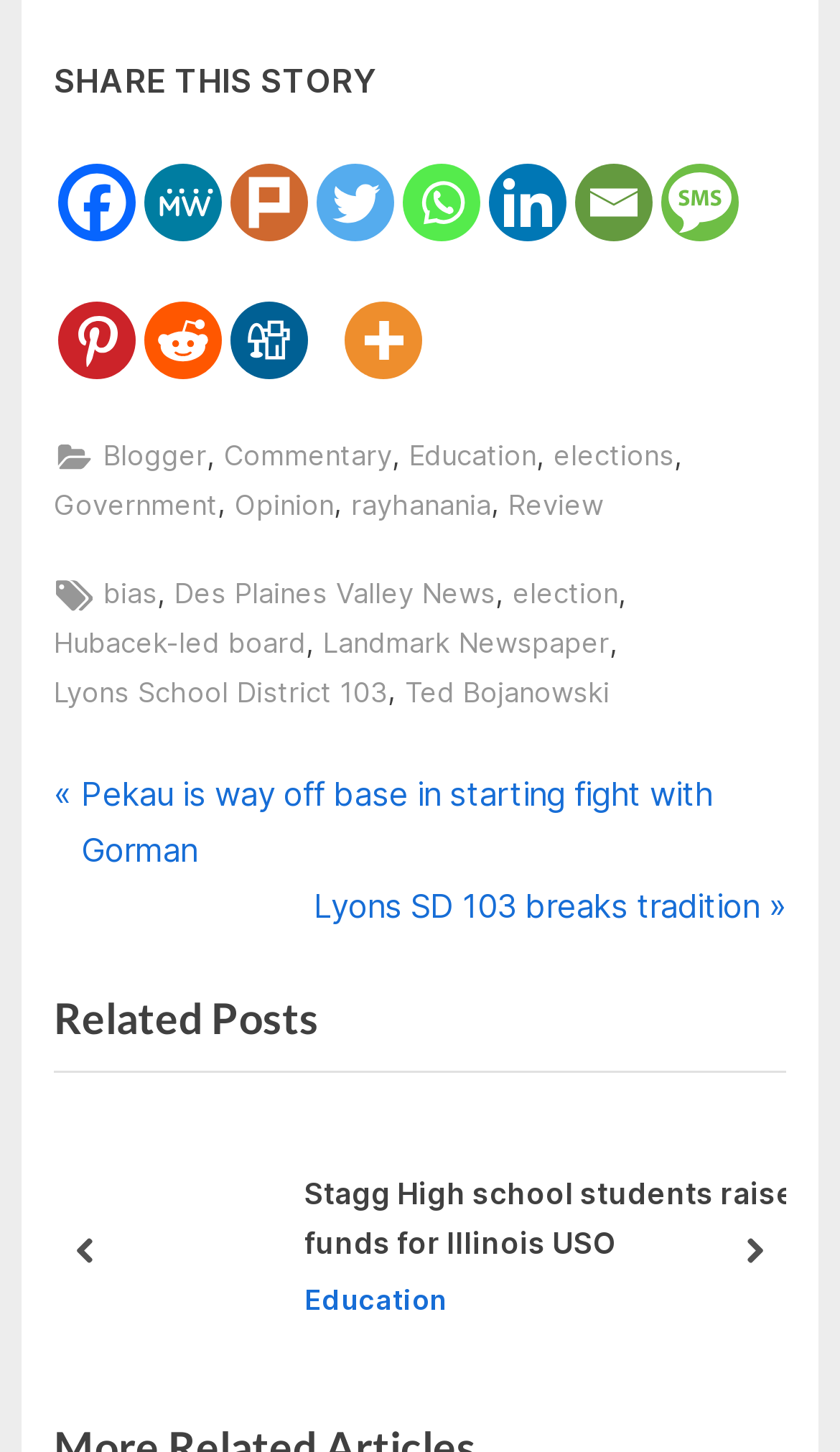Identify the bounding box coordinates necessary to click and complete the given instruction: "Read the post about Lyons School District 103".

[0.064, 0.461, 0.462, 0.494]